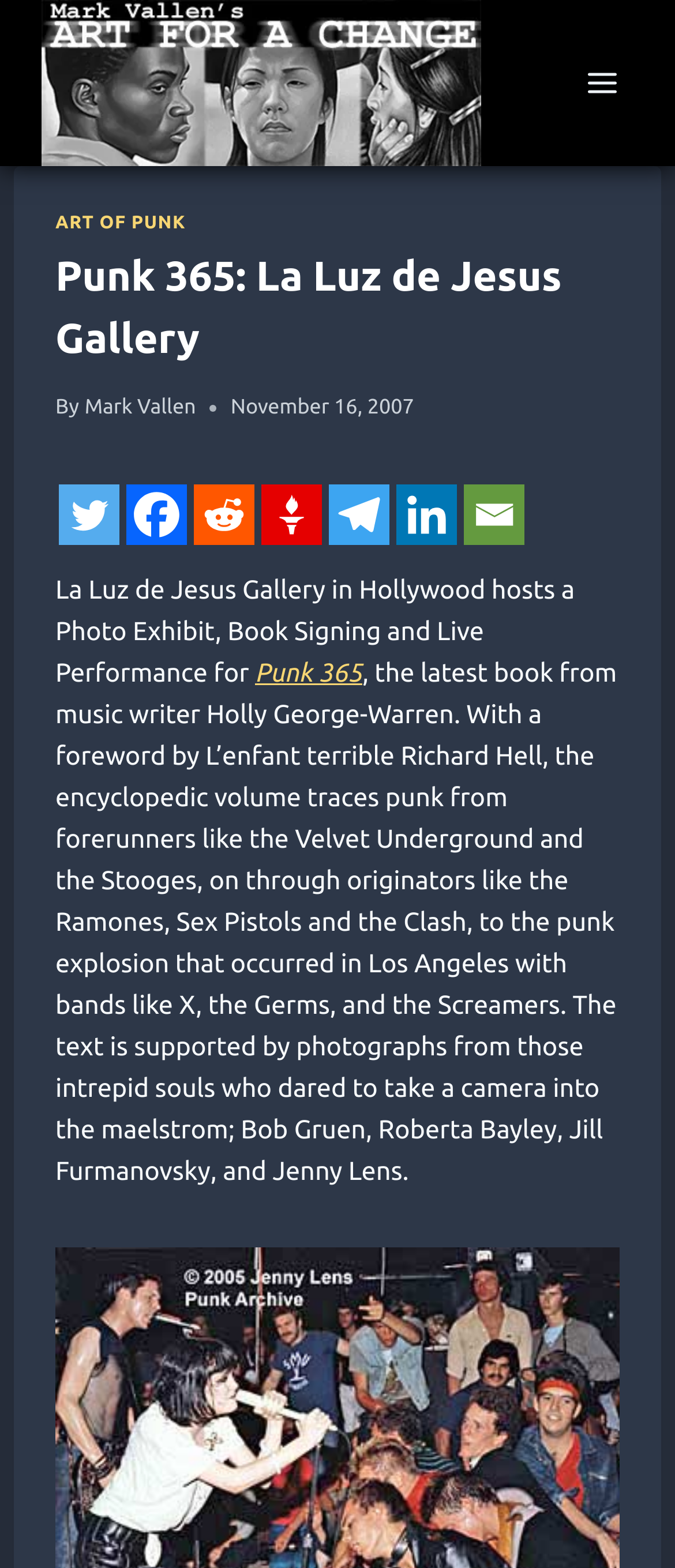Please respond to the question using a single word or phrase:
What is the title of the book being promoted?

Punk 365